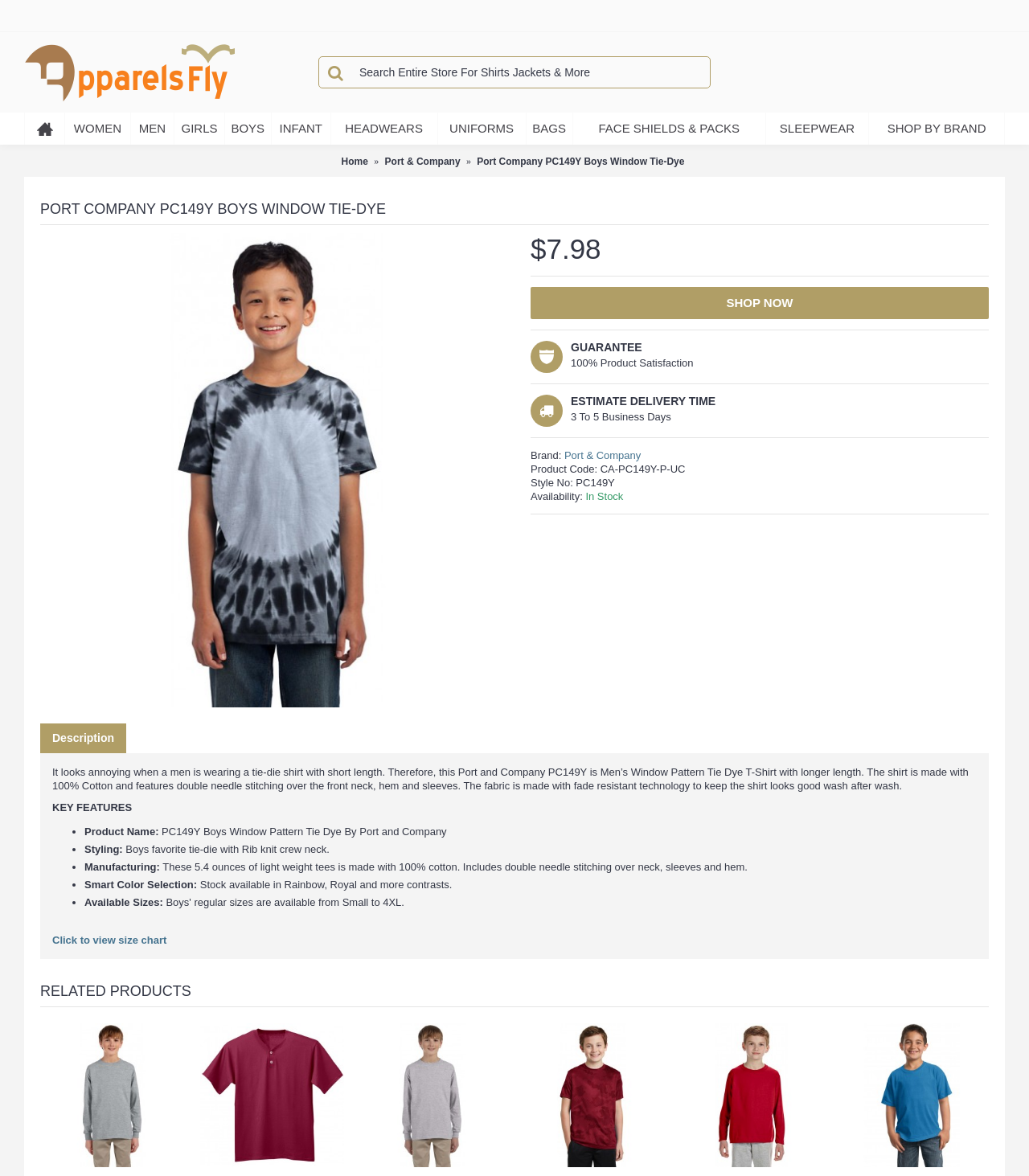What is the estimated delivery time of the Port Company PC149Y Boys Window Tie-Dye?
From the details in the image, provide a complete and detailed answer to the question.

The estimated delivery time of the product is mentioned in the webpage as '3 To 5 Business Days' which is located in the 'ESTIMATE DELIVERY TIME' section.